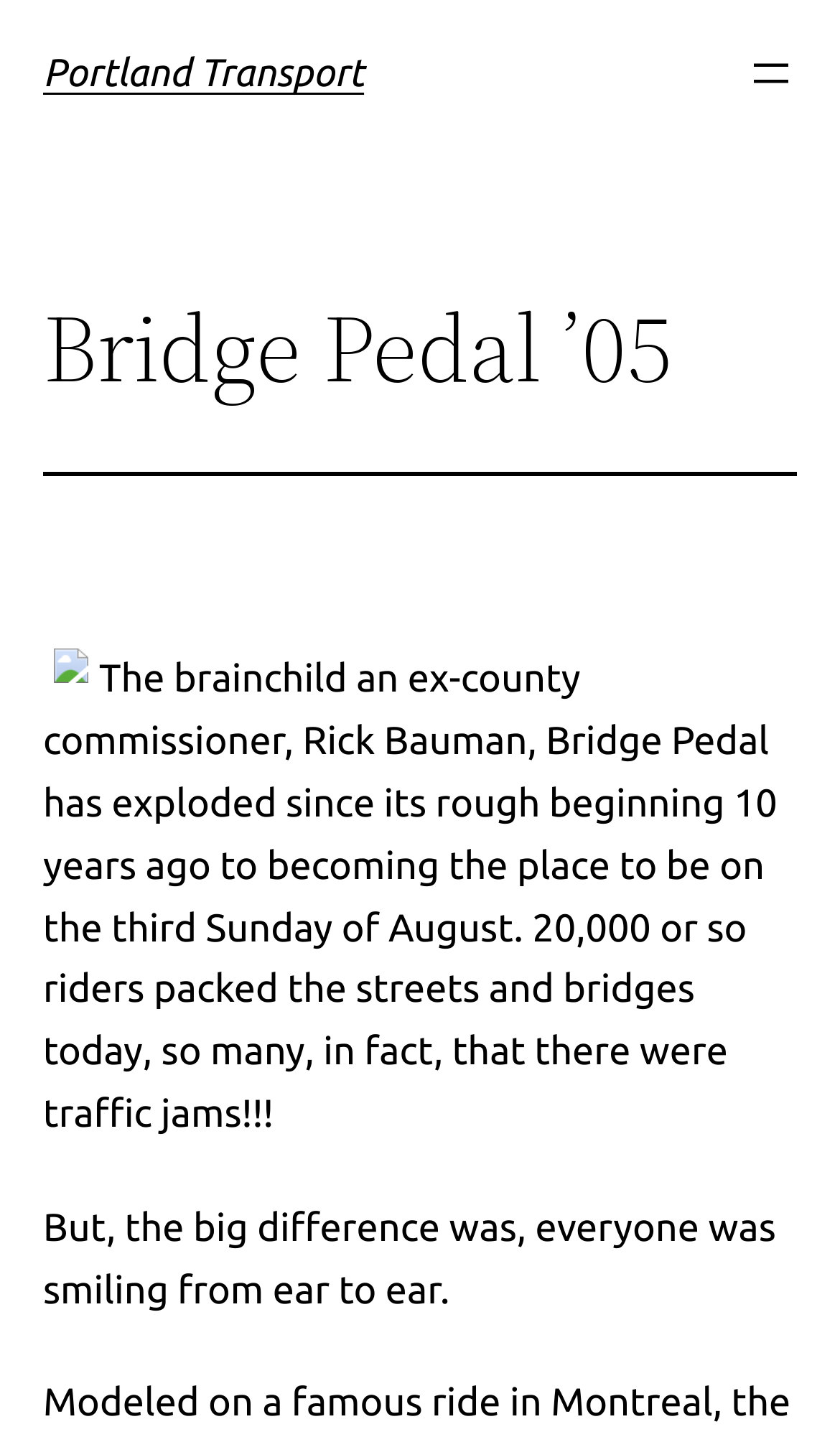Reply to the question below using a single word or brief phrase:
What is the date of Bridge Pedal?

Third Sunday of August